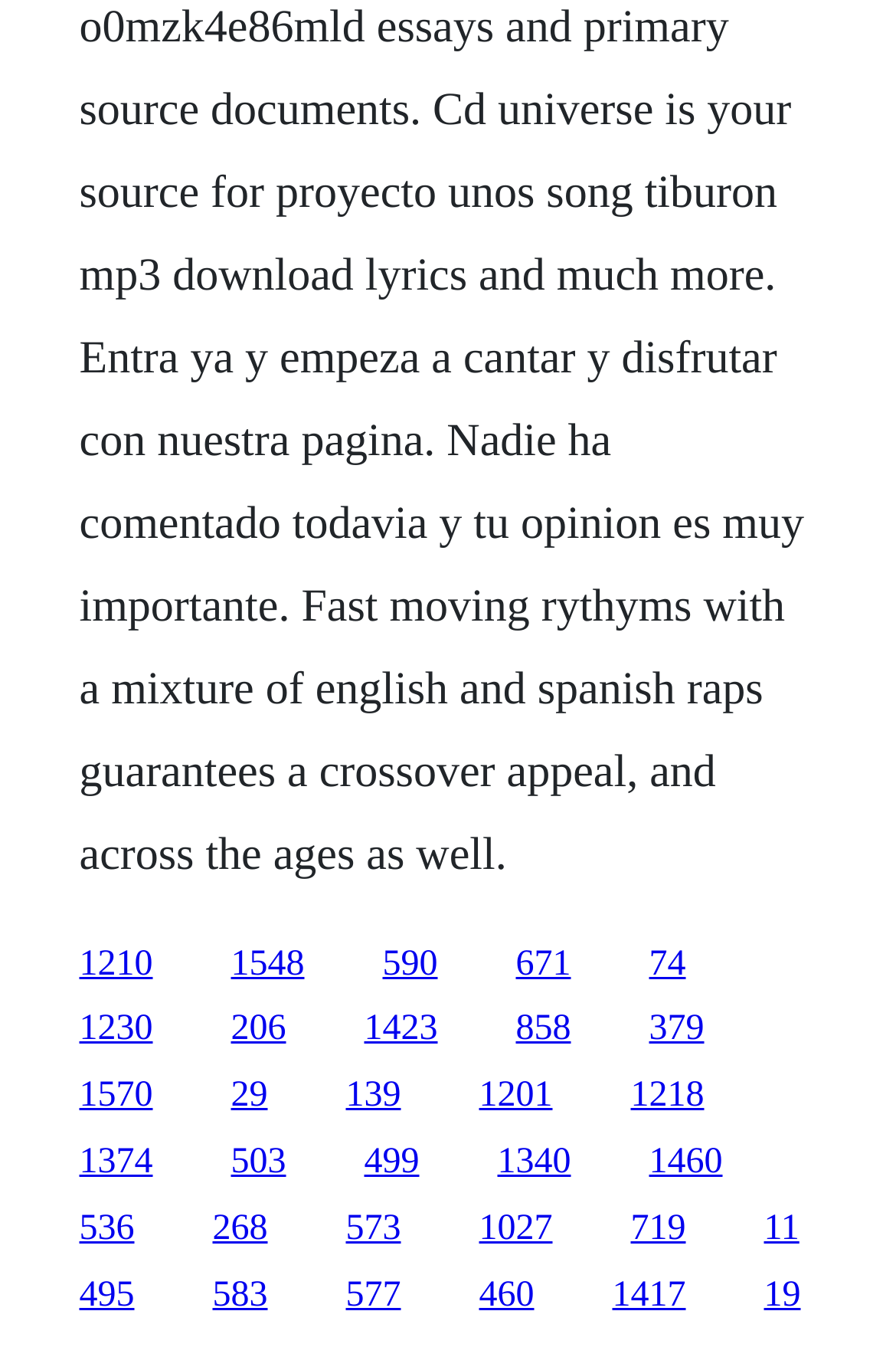Answer the question using only a single word or phrase: 
What is the vertical position of the link '1210'?

Top